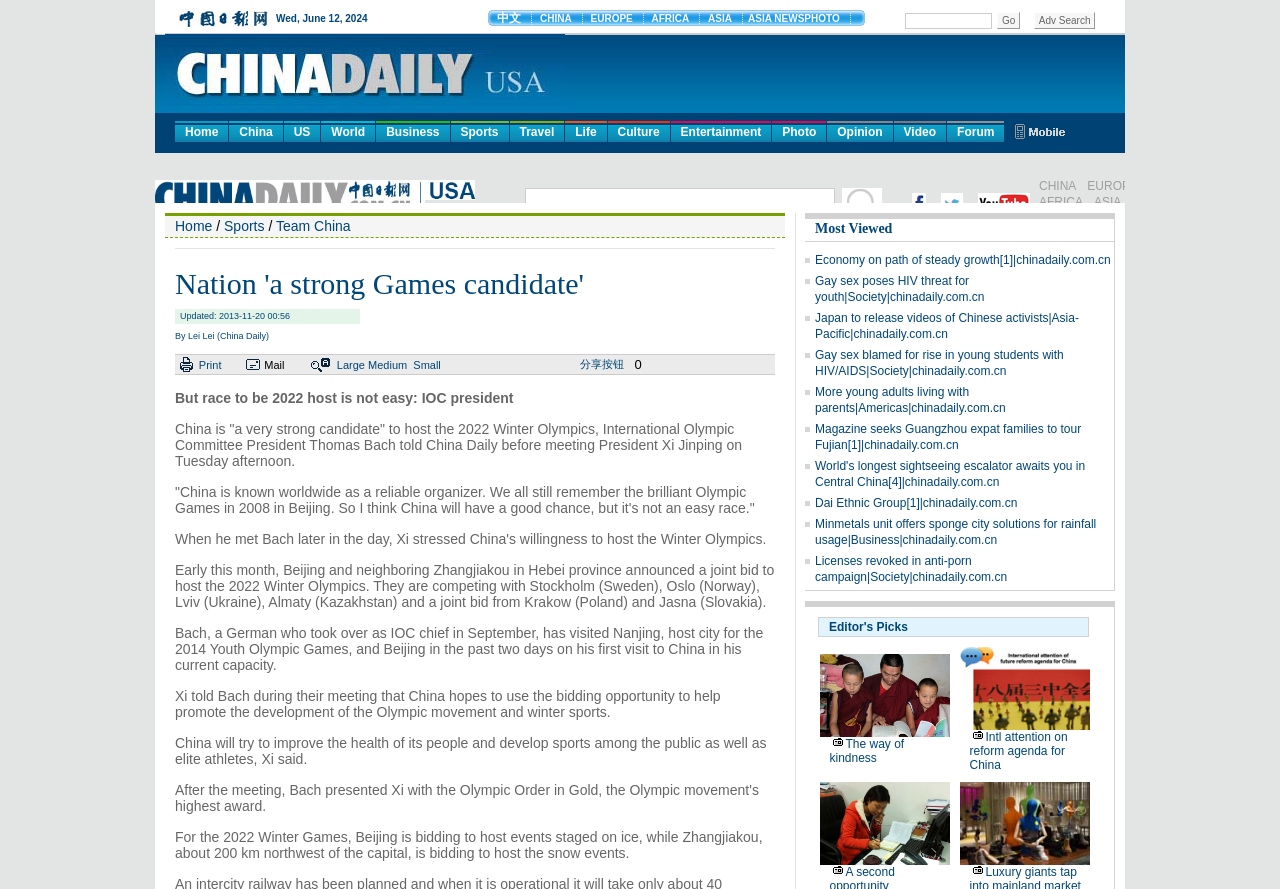Please identify the coordinates of the bounding box that should be clicked to fulfill this instruction: "Click on the 'Home' link".

[0.137, 0.136, 0.178, 0.16]